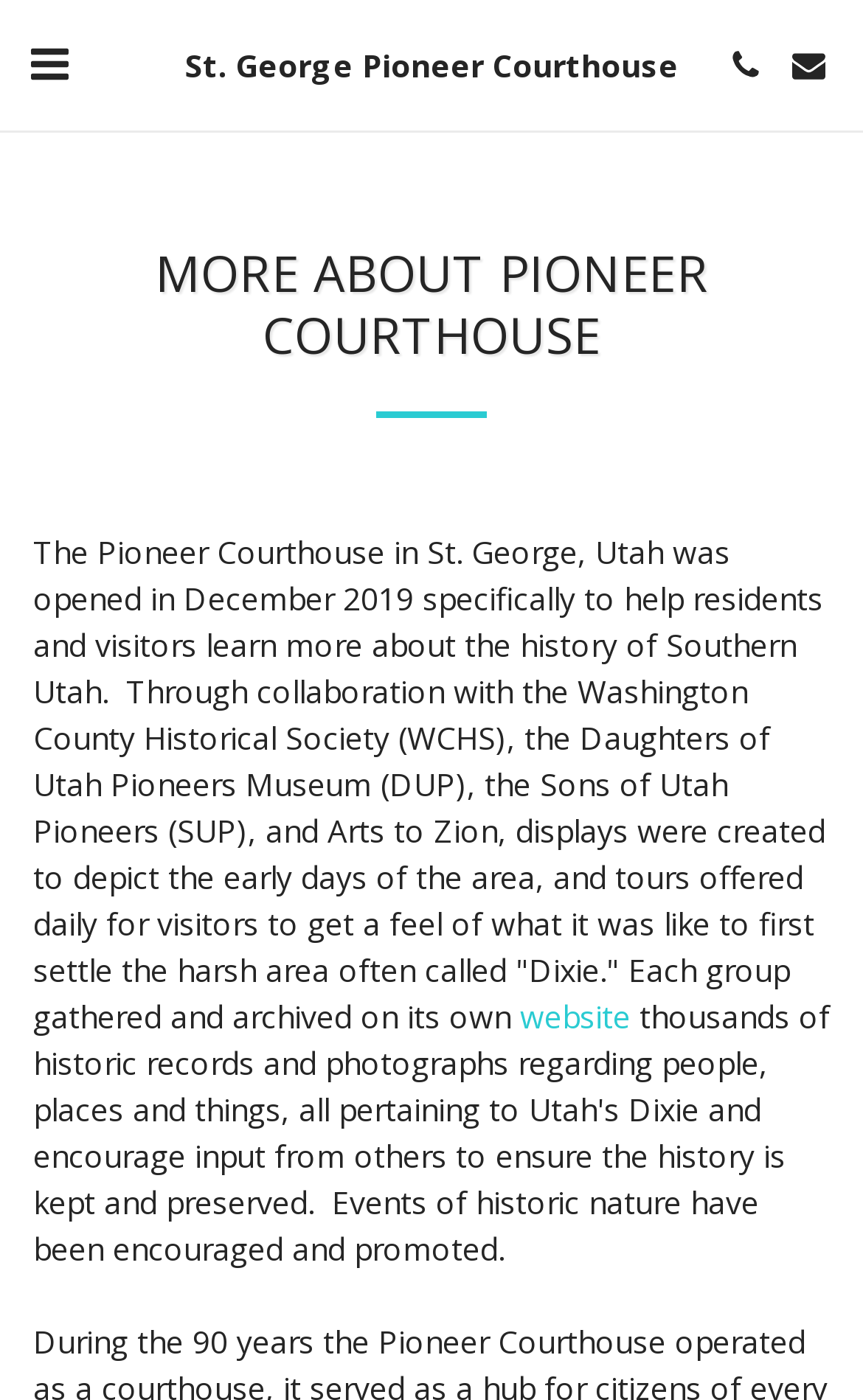Please find the bounding box for the UI component described as follows: "0".

None